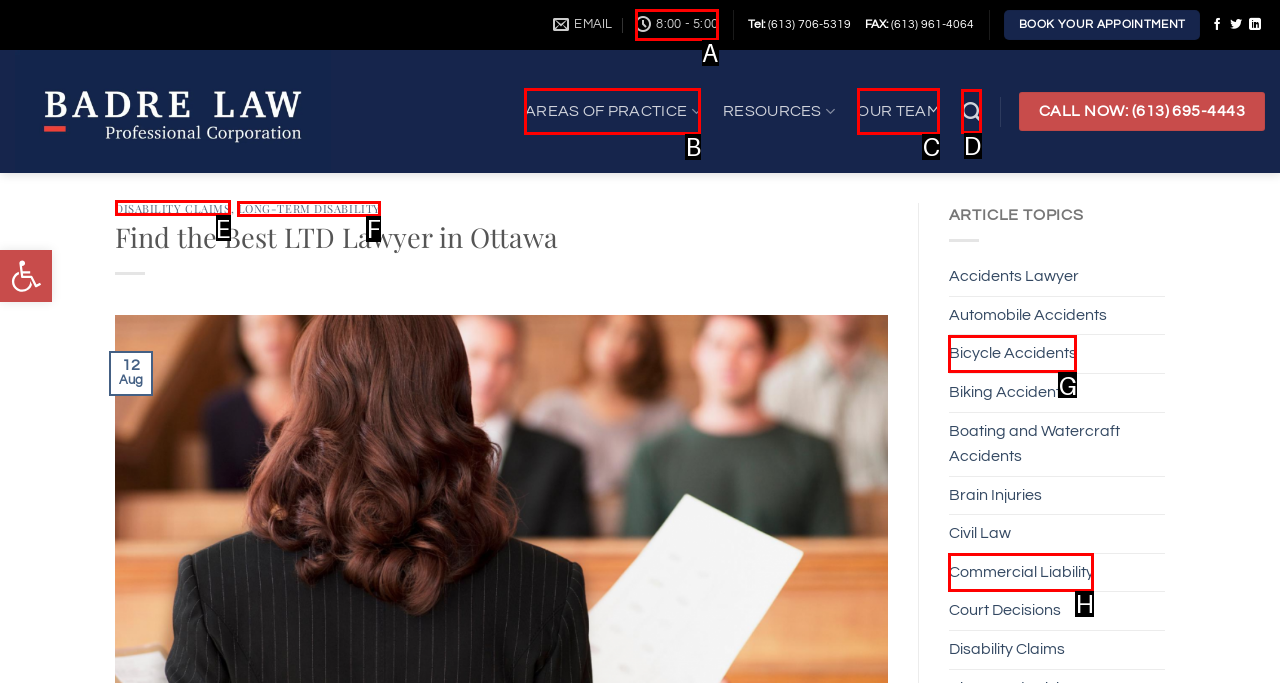Identify the letter of the option that should be selected to accomplish the following task: Learn about disability claims. Provide the letter directly.

E